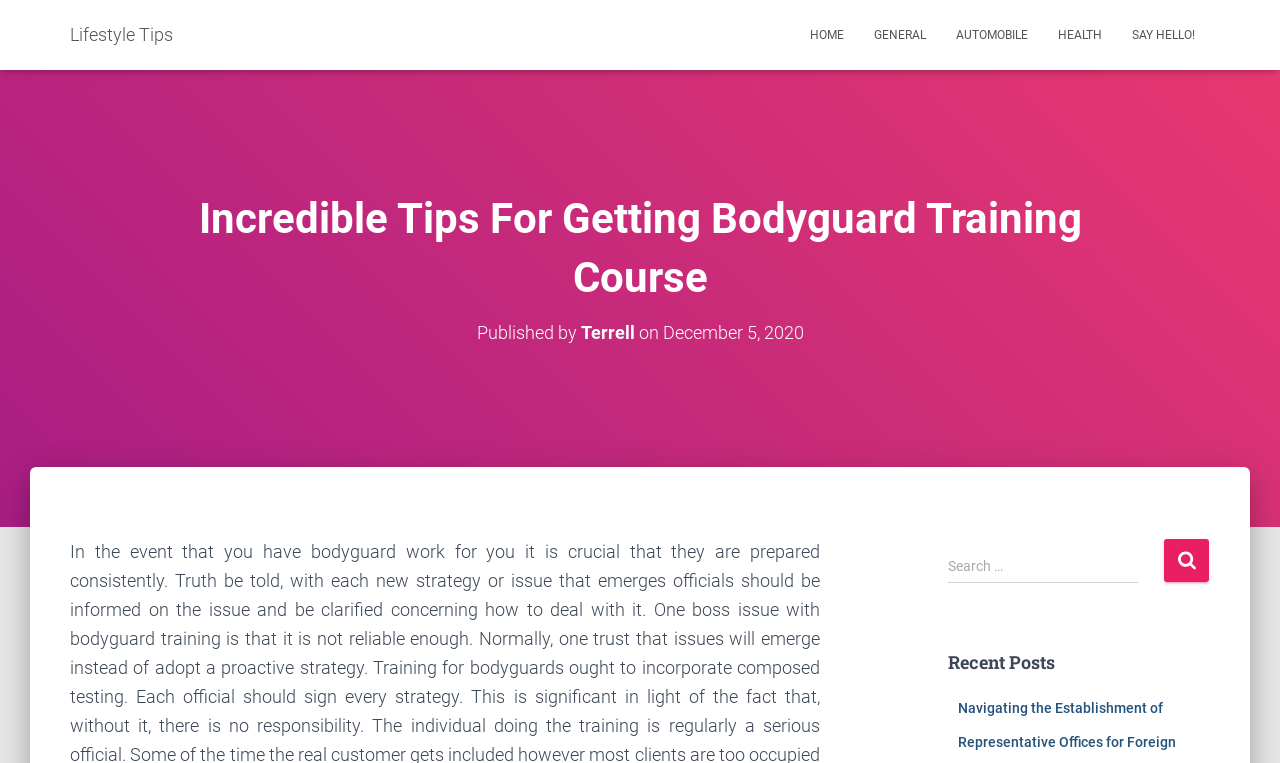Offer a comprehensive description of the webpage’s content and structure.

The webpage is about lifestyle tips, specifically focusing on bodyguard training courses. At the top left, there is a link to "Lifestyle Tips". To the right of this link, there are several navigation links, including "HOME", "GENERAL", "AUTOMOBILE", "HEALTH", and "SAY HELLO!", which are evenly spaced and aligned horizontally.

Below these navigation links, there is a main heading that reads "Incredible Tips For Getting Bodyguard Training Course". Underneath this heading, there is a subheading that indicates the article was published by Terrell on December 5, 2020. The author's name, "Terrell", is a clickable link. To the right of the publication date, there is a time element, but it does not display any specific time.

On the lower right side of the page, there is a search bar with a placeholder text "Search …" and a search button. Above the search bar, there is a heading that reads "Recent Posts".